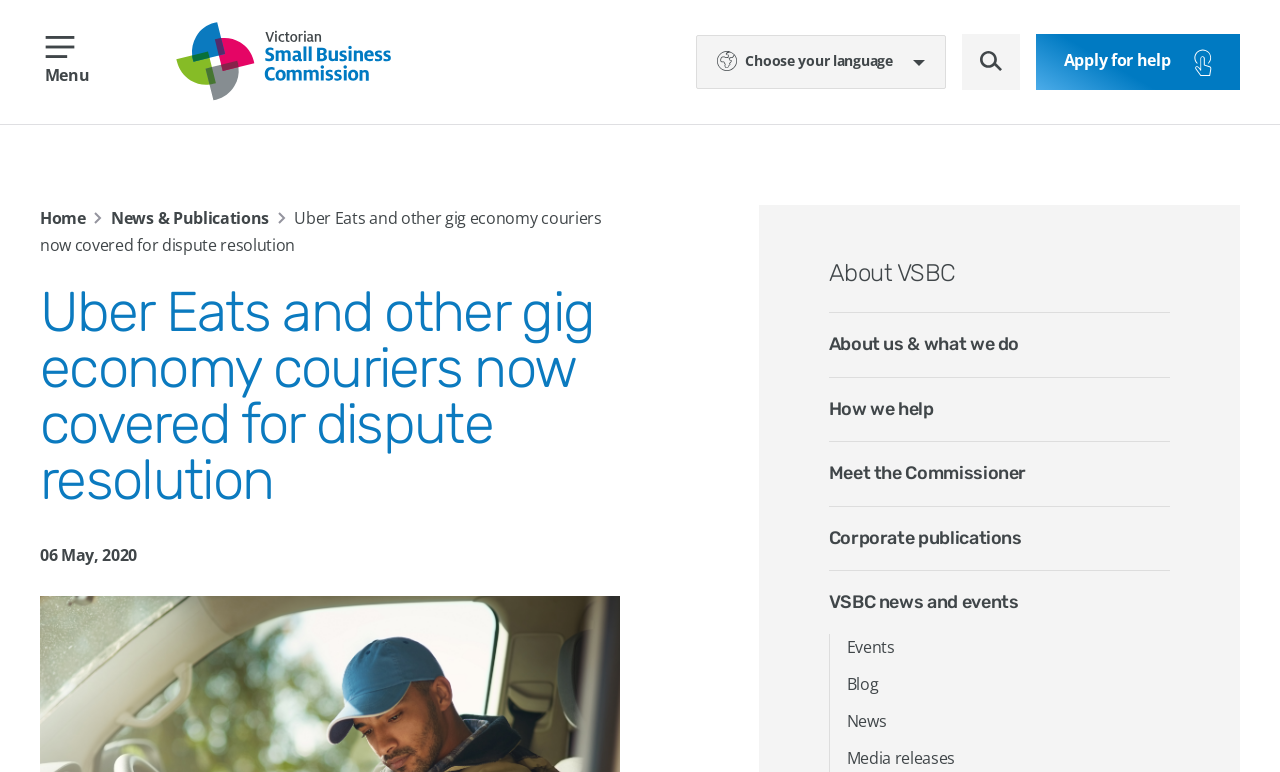Please give a short response to the question using one word or a phrase:
How many navigation links are available under 'About VSBC'?

6